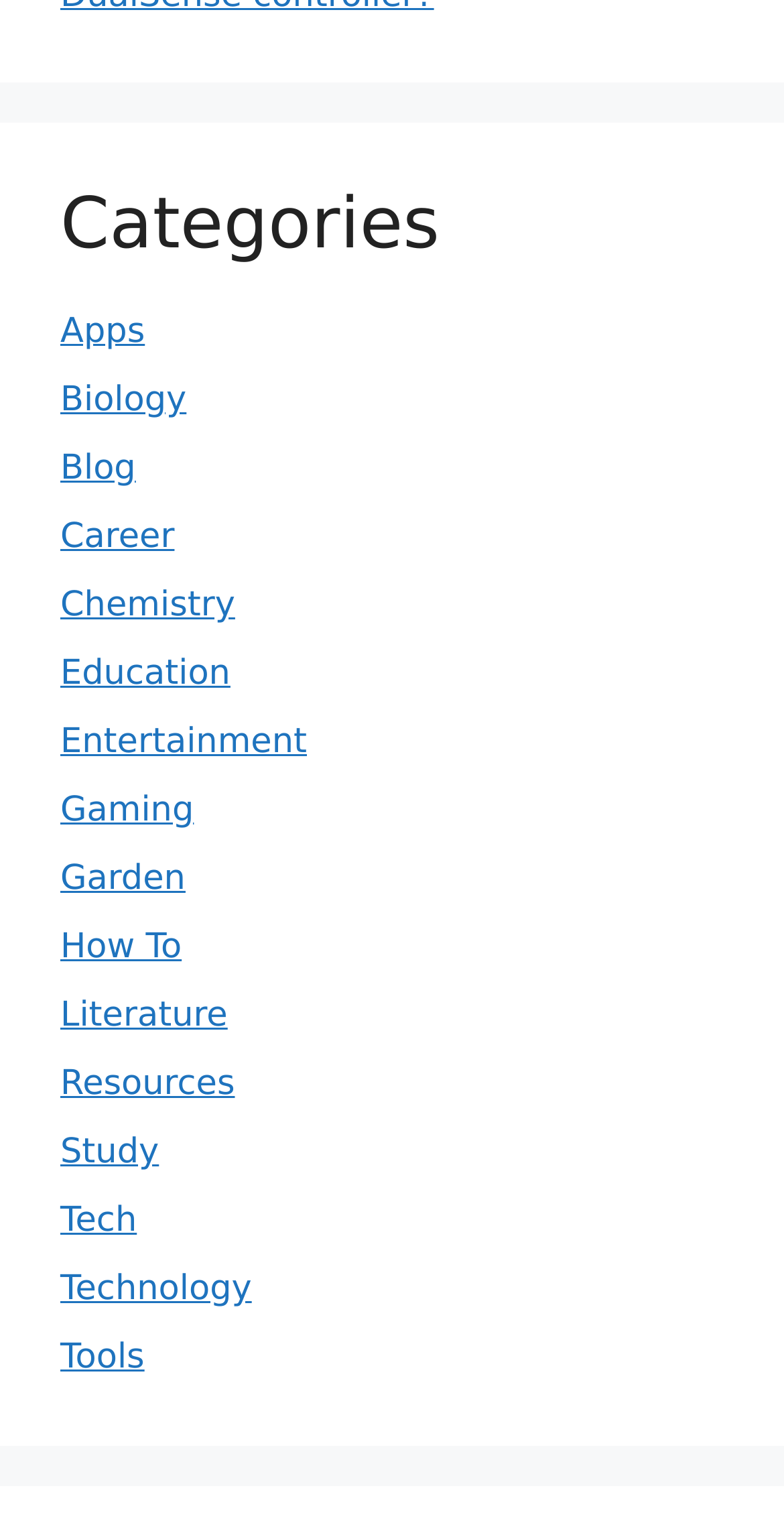Determine the bounding box coordinates of the clickable region to carry out the instruction: "Learn about Education".

[0.077, 0.43, 0.294, 0.456]